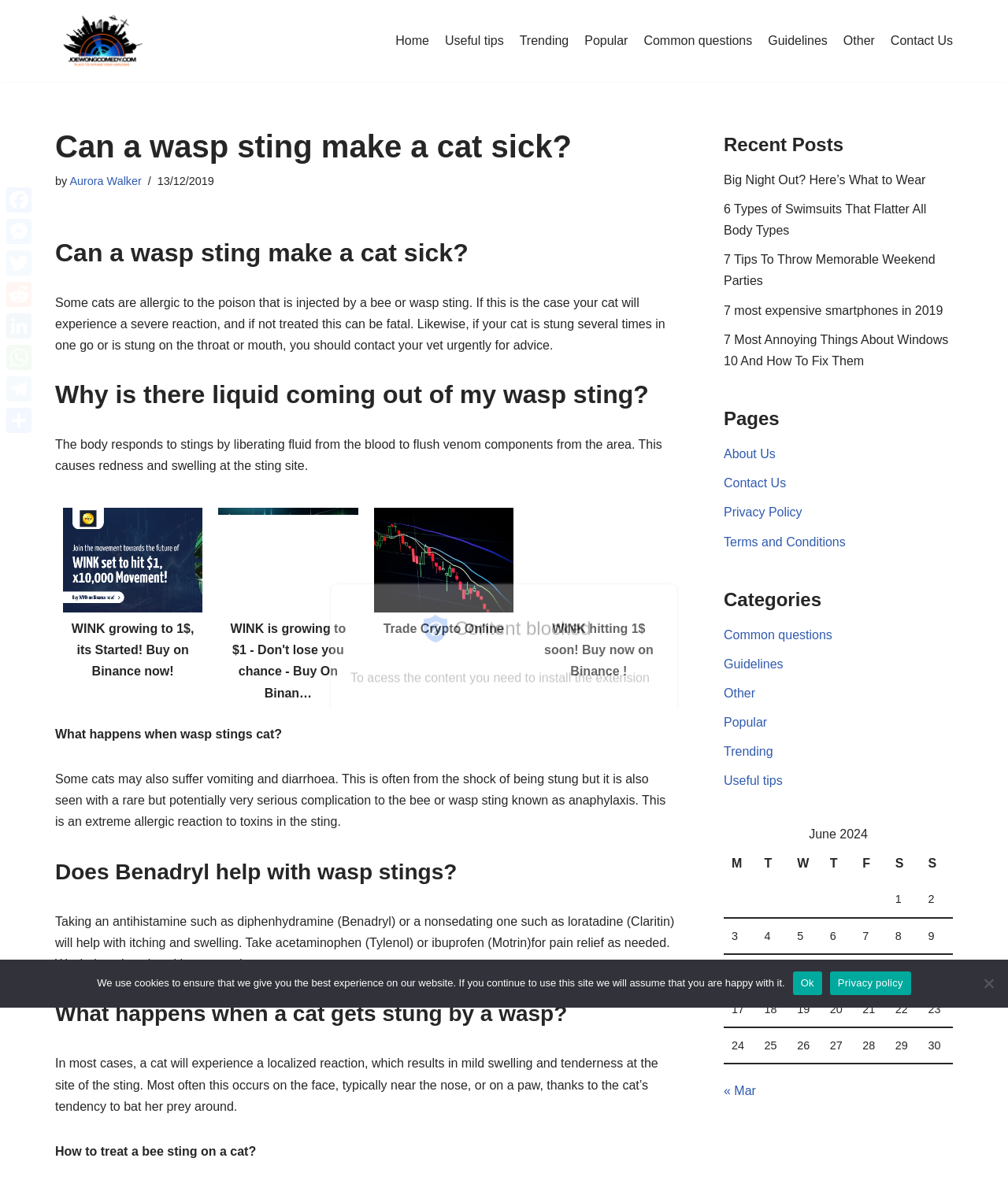Please identify the bounding box coordinates for the region that you need to click to follow this instruction: "Click on the 'Home' link".

[0.392, 0.026, 0.426, 0.043]